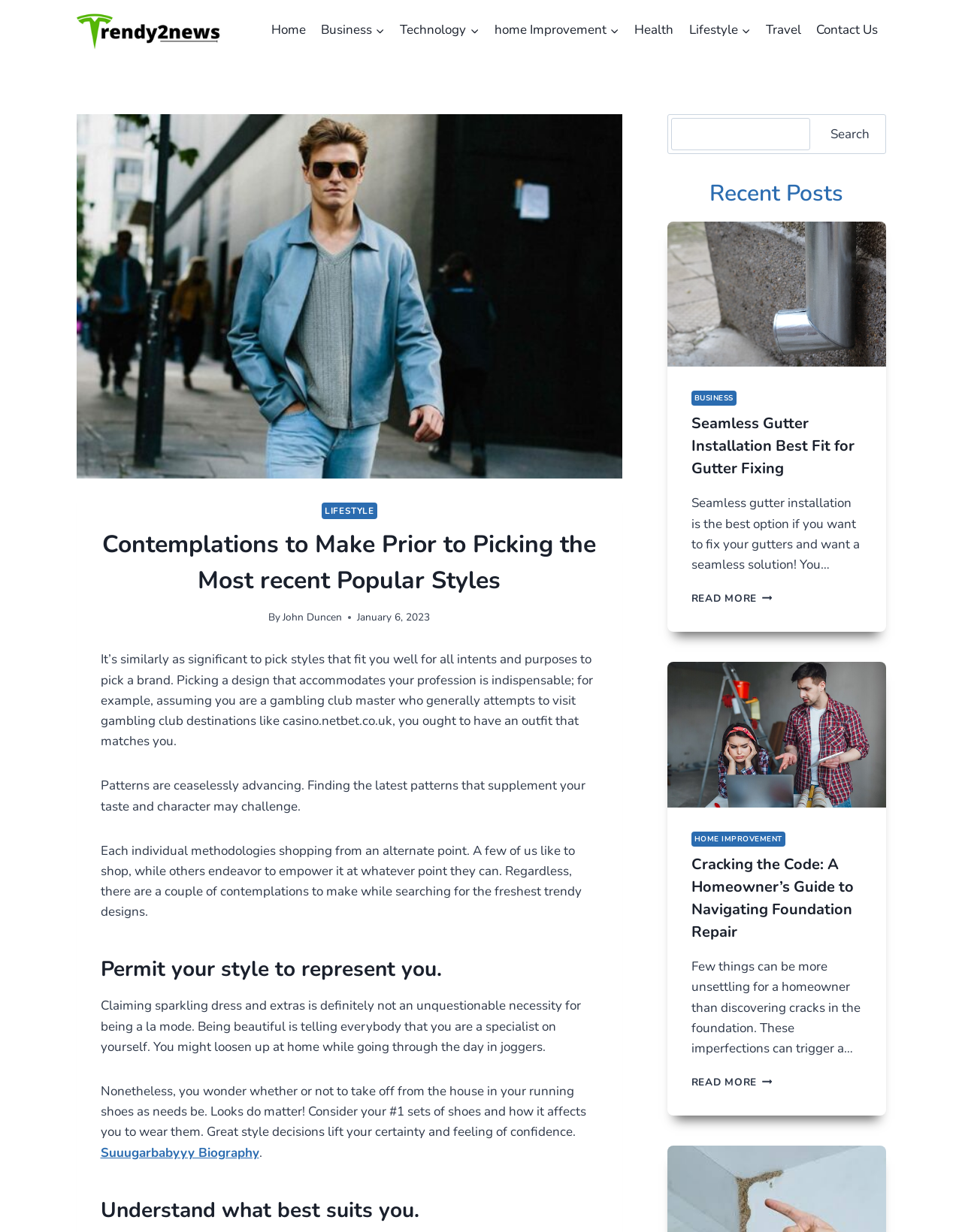What is the author of the article?
Please provide a single word or phrase as your answer based on the image.

John Duncen